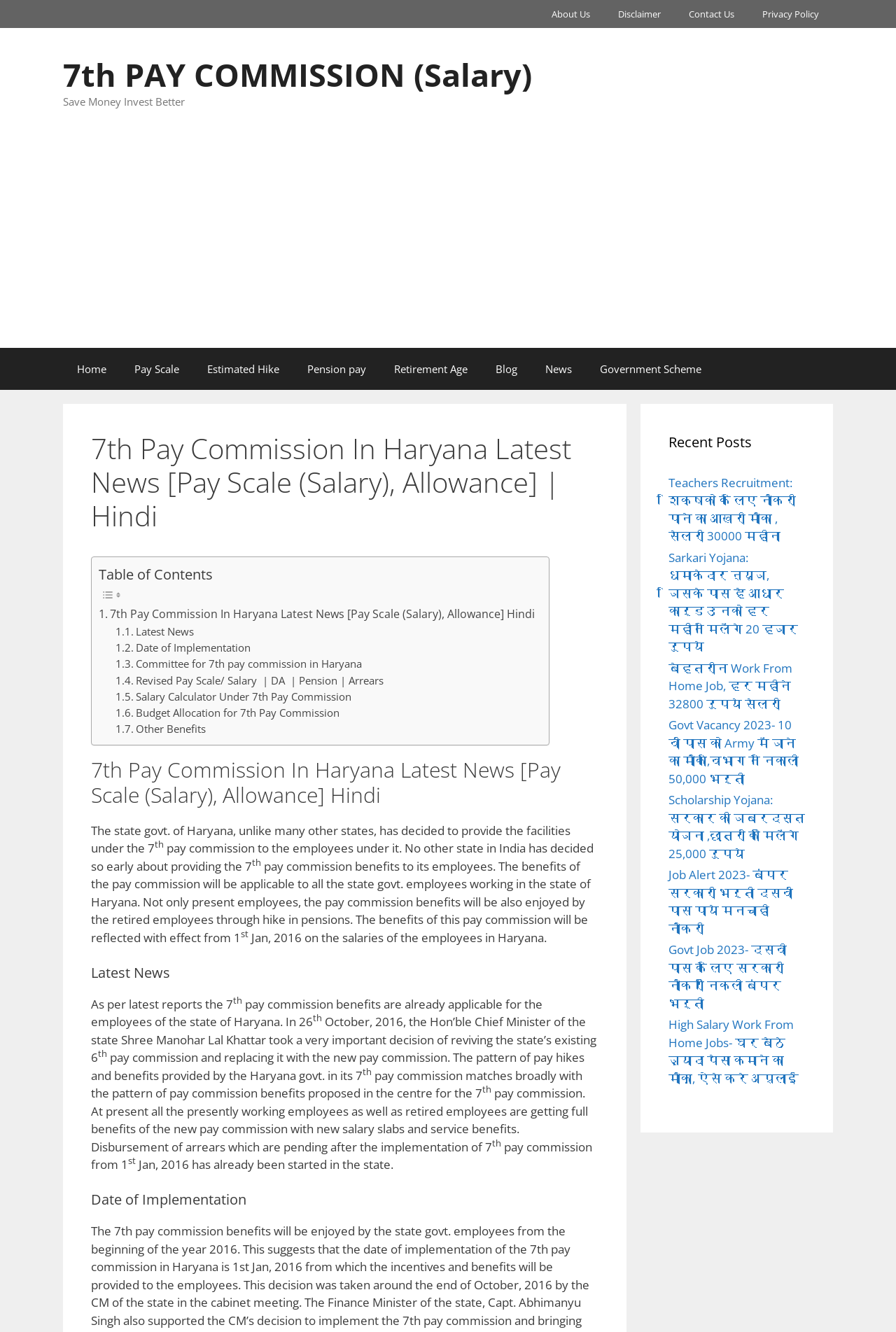Respond concisely with one word or phrase to the following query:
When did the Haryana government implement the 7th pay commission?

1 Jan, 2016